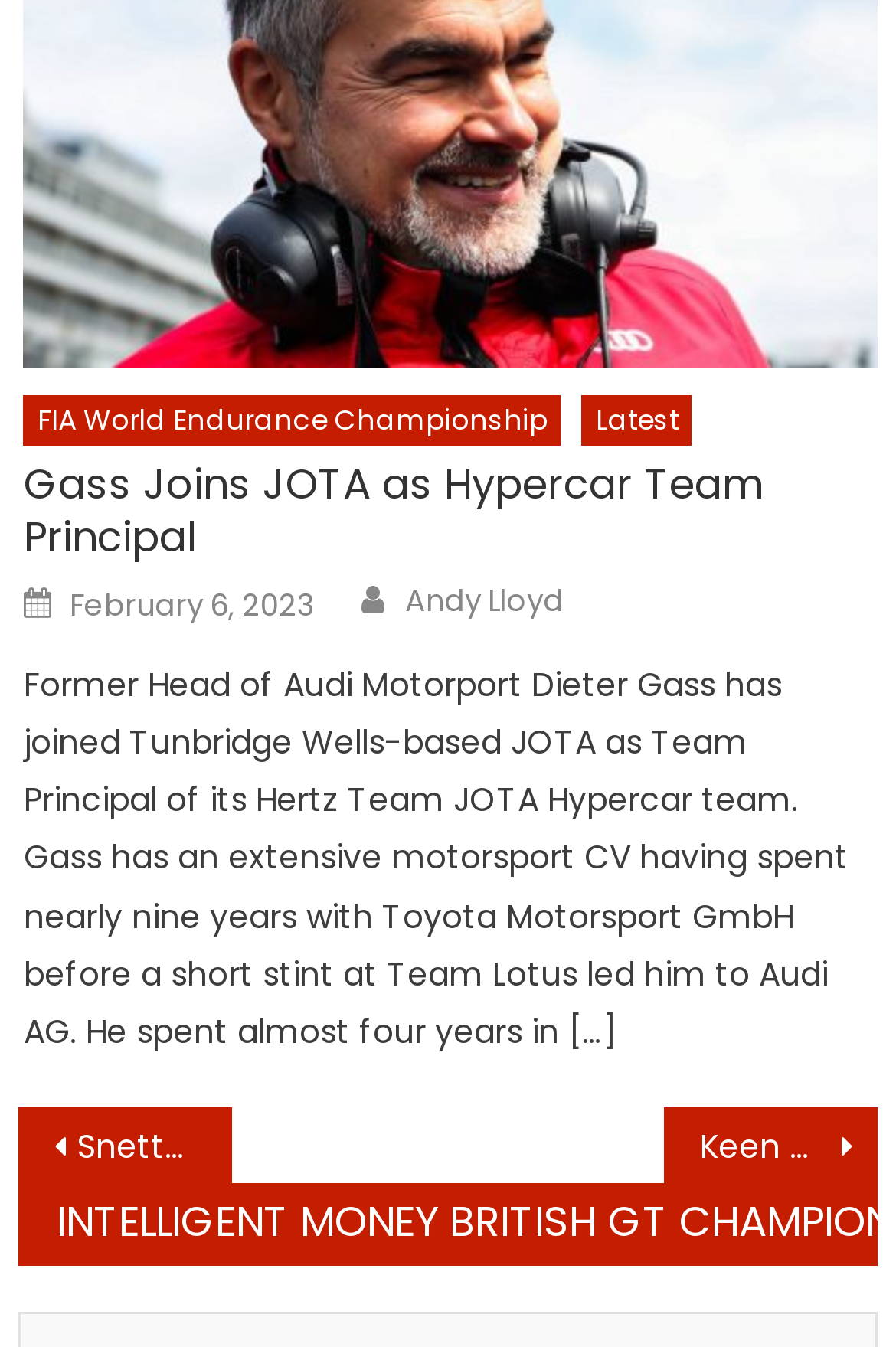What is the category of the article?
Your answer should be a single word or phrase derived from the screenshot.

INTELLIGENT MONEY BRITISH GT CHAMPIONSHIP